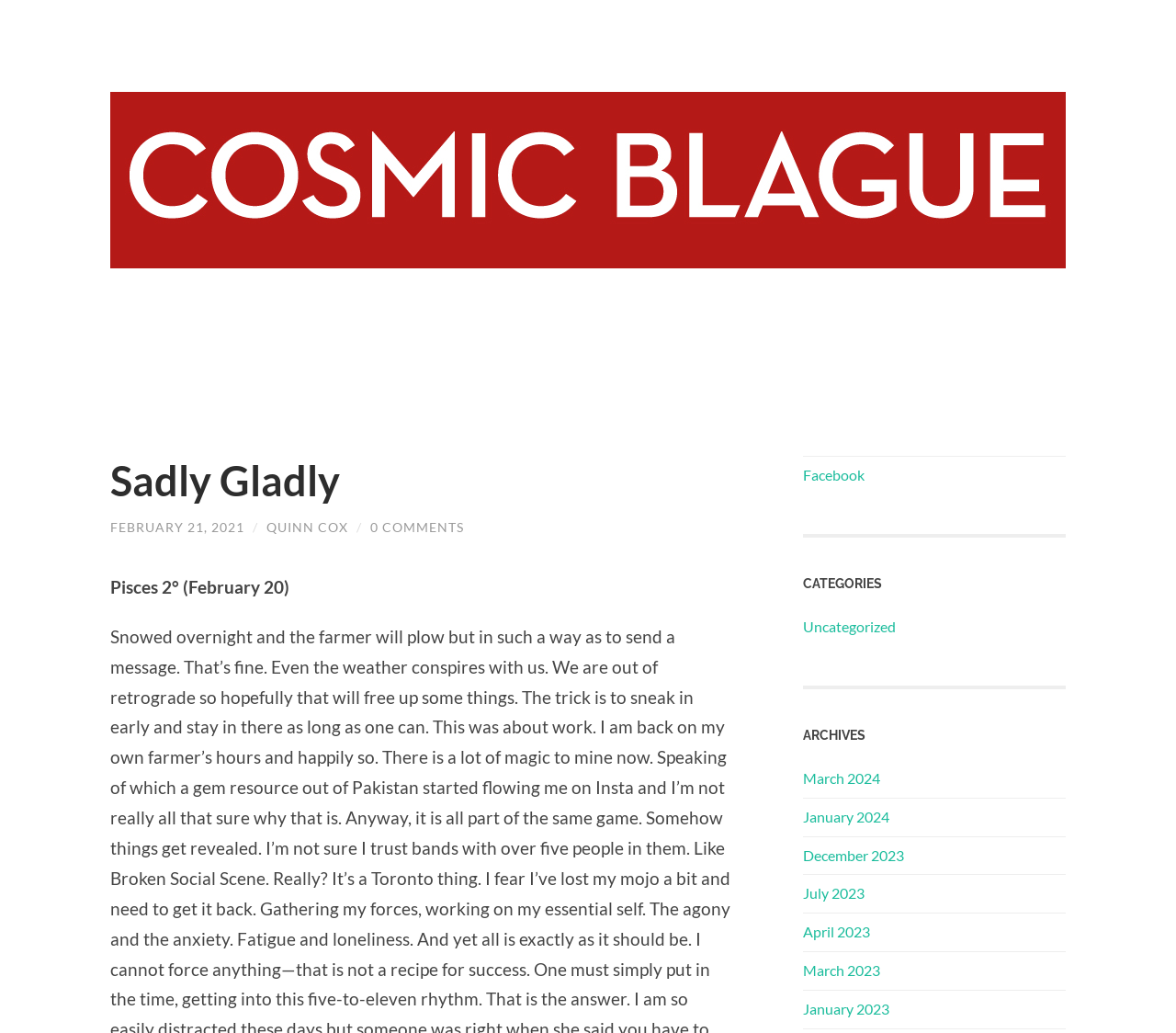Given the element description February 21, 2021, identify the bounding box coordinates for the UI element on the webpage screenshot. The format should be (top-left x, top-left y, bottom-right x, bottom-right y), with values between 0 and 1.

[0.094, 0.503, 0.208, 0.518]